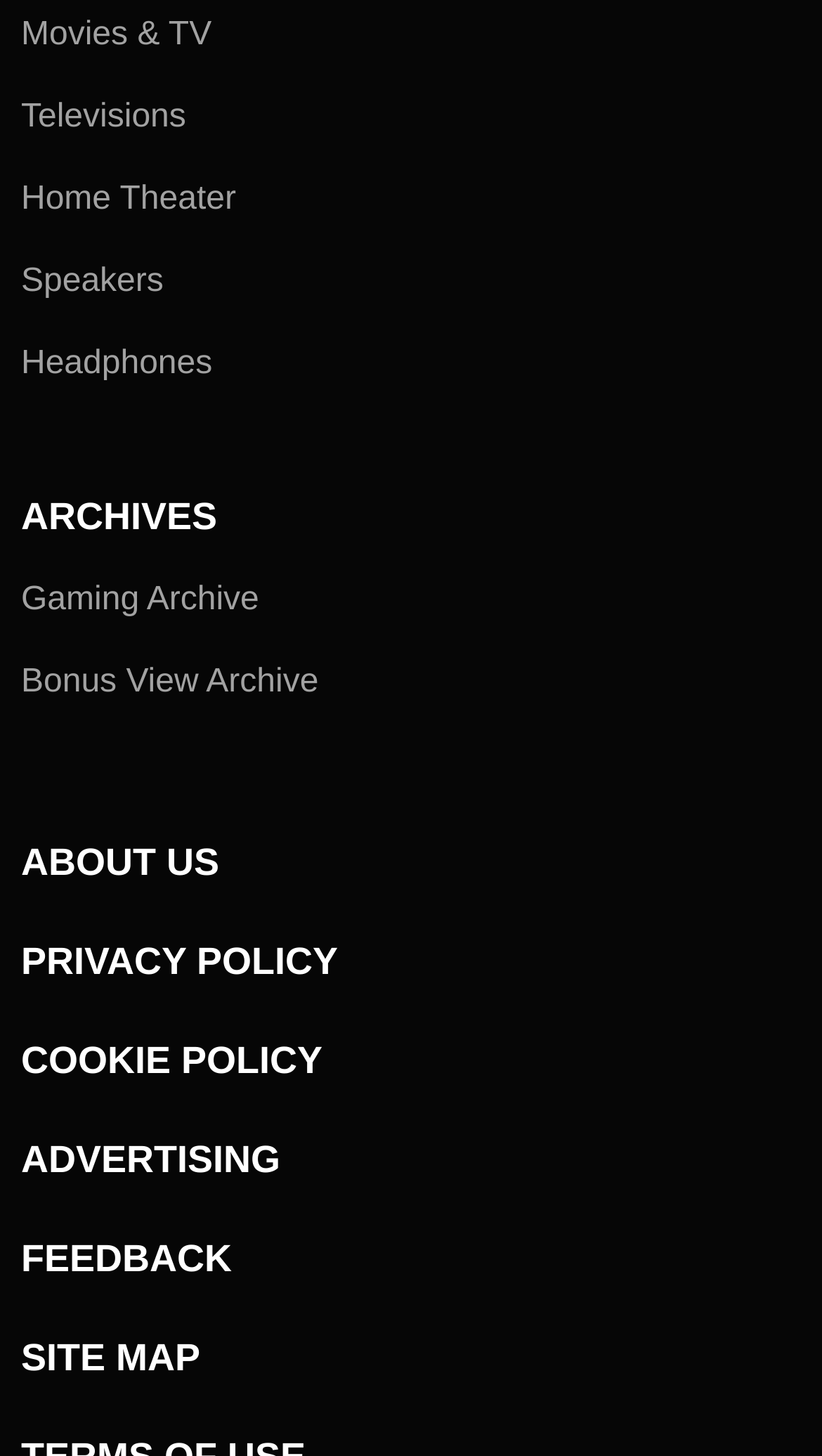Please give a succinct answer to the question in one word or phrase:
How many links are there in the top navigation menu?

16